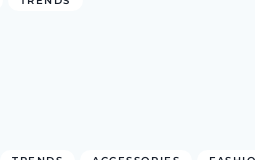What is the aesthetic of the design?
Provide a well-explained and detailed answer to the question.

The caption describes the overall aesthetic of the design as 'clean and modern', which fits well within a lifestyle or fashion blog context, evoking a sense of contemporary style and encouraging readers to explore new fashion ideas.